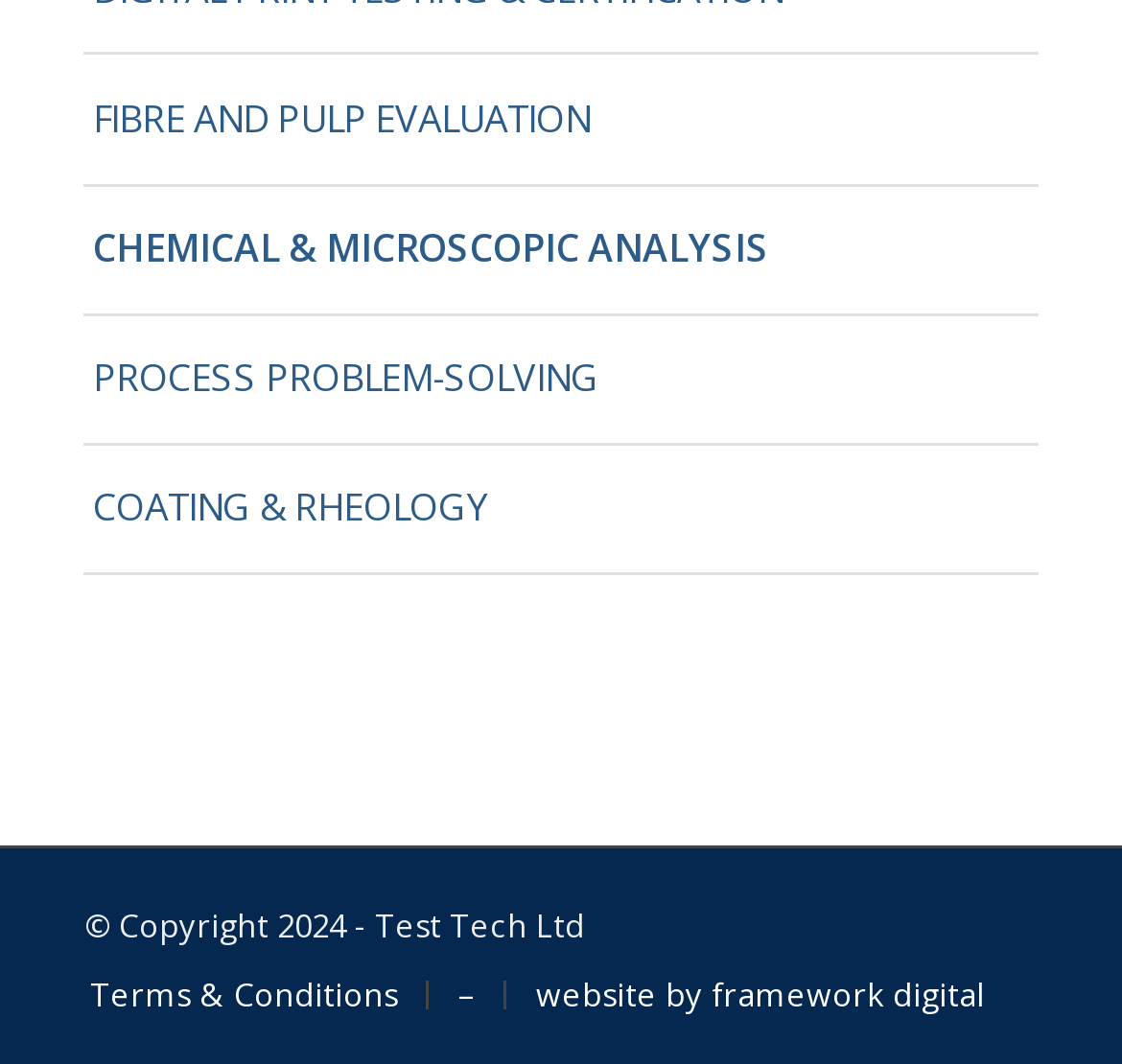Refer to the image and answer the question with as much detail as possible: What is the copyright year?

I found the copyright information at the bottom of the webpage, which states 'Copyright 2024 - Test Tech Ltd'.